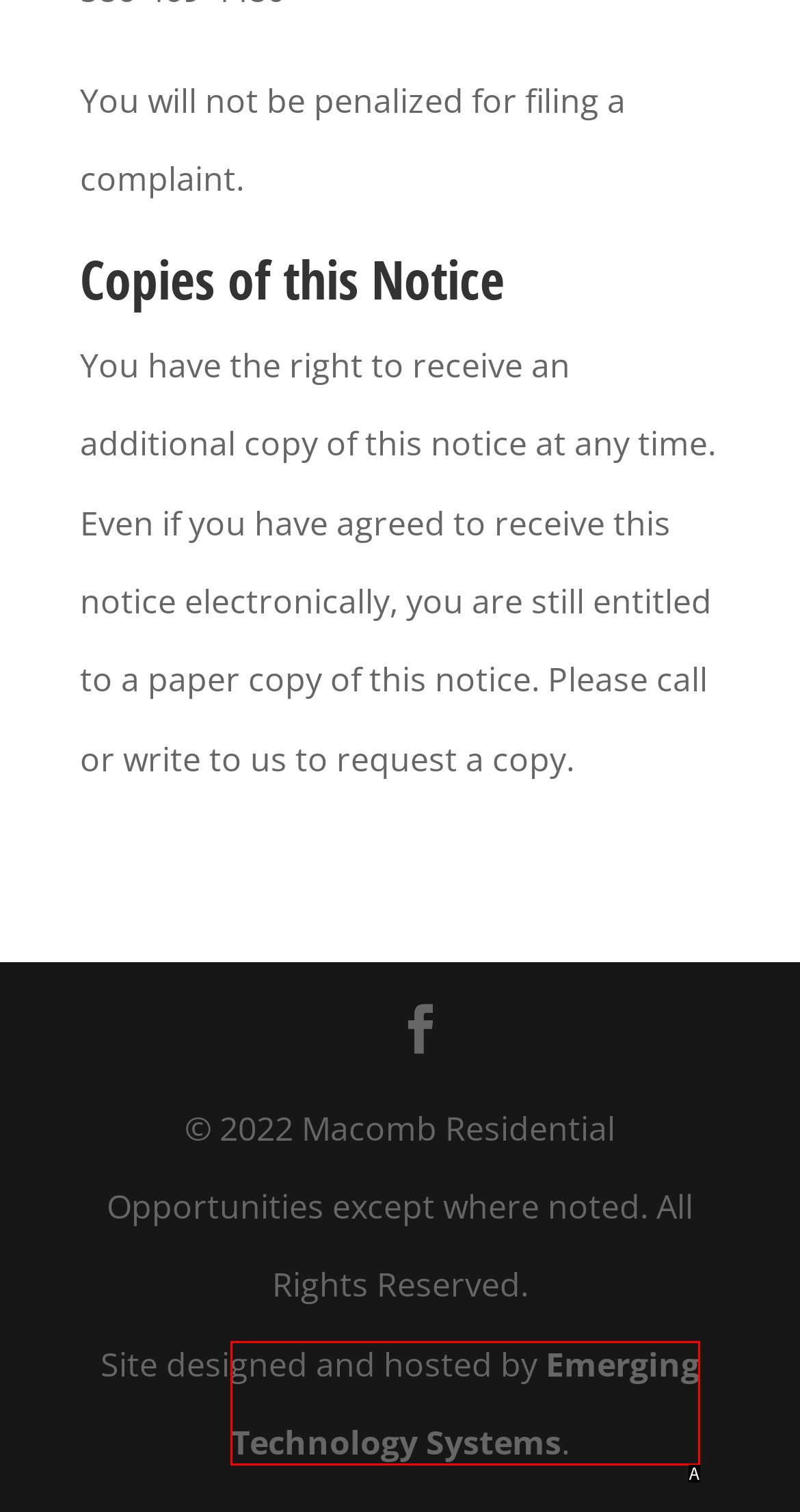From the choices provided, which HTML element best fits the description: Emerging Technology Systems? Answer with the appropriate letter.

A